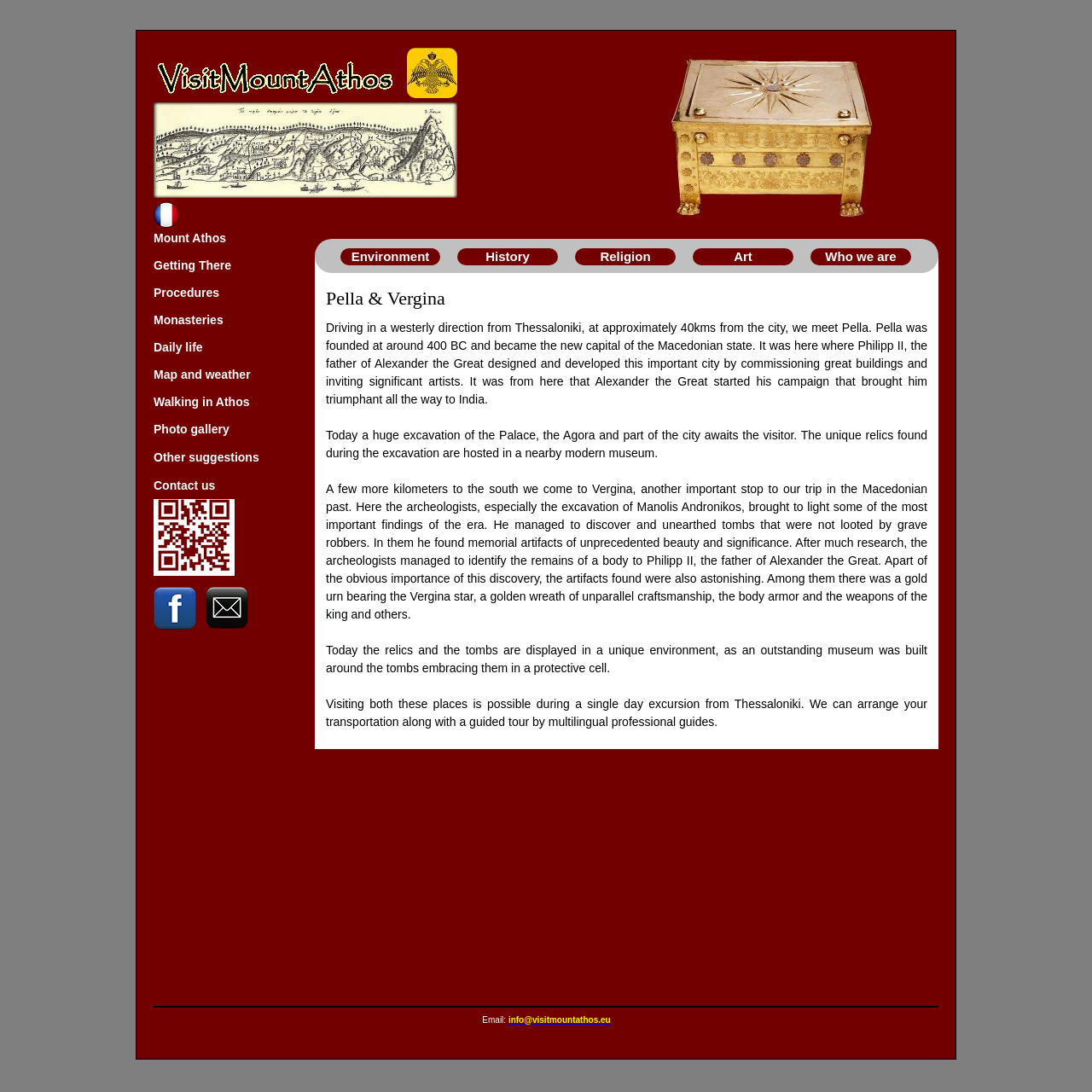How can I contact the website?
Answer the question with a detailed and thorough explanation.

The contact information of the website is provided at the bottom of the webpage, where it says 'Email:' followed by a link to 'info@visitmountathos.eu'. This is the email address to contact the website.